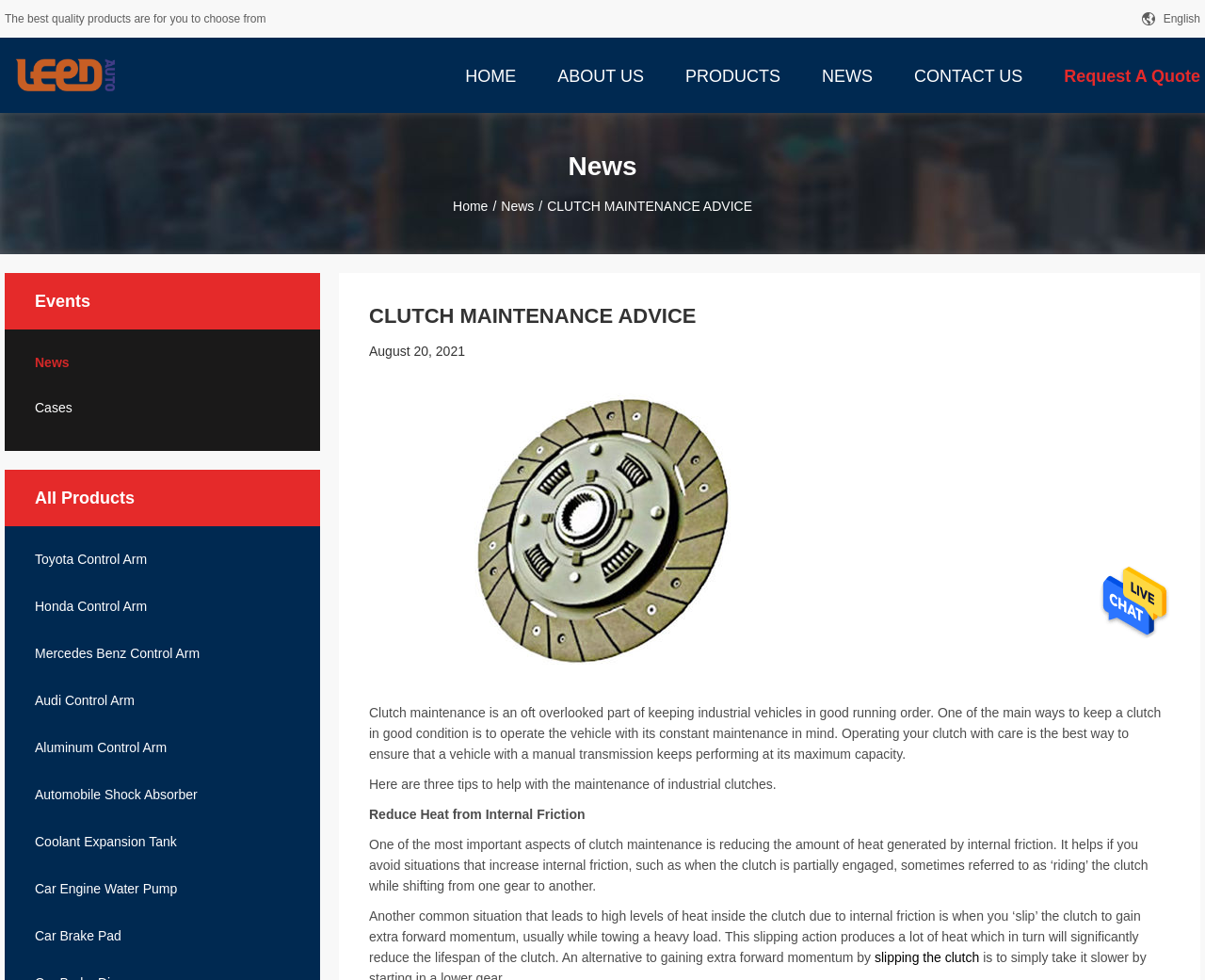What is the current page about?
Carefully analyze the image and provide a detailed answer to the question.

The current page is about 'CLUTCH MAINTENANCE ADVICE' as indicated by the heading element on the page, which is also reflected in the meta description of the webpage.